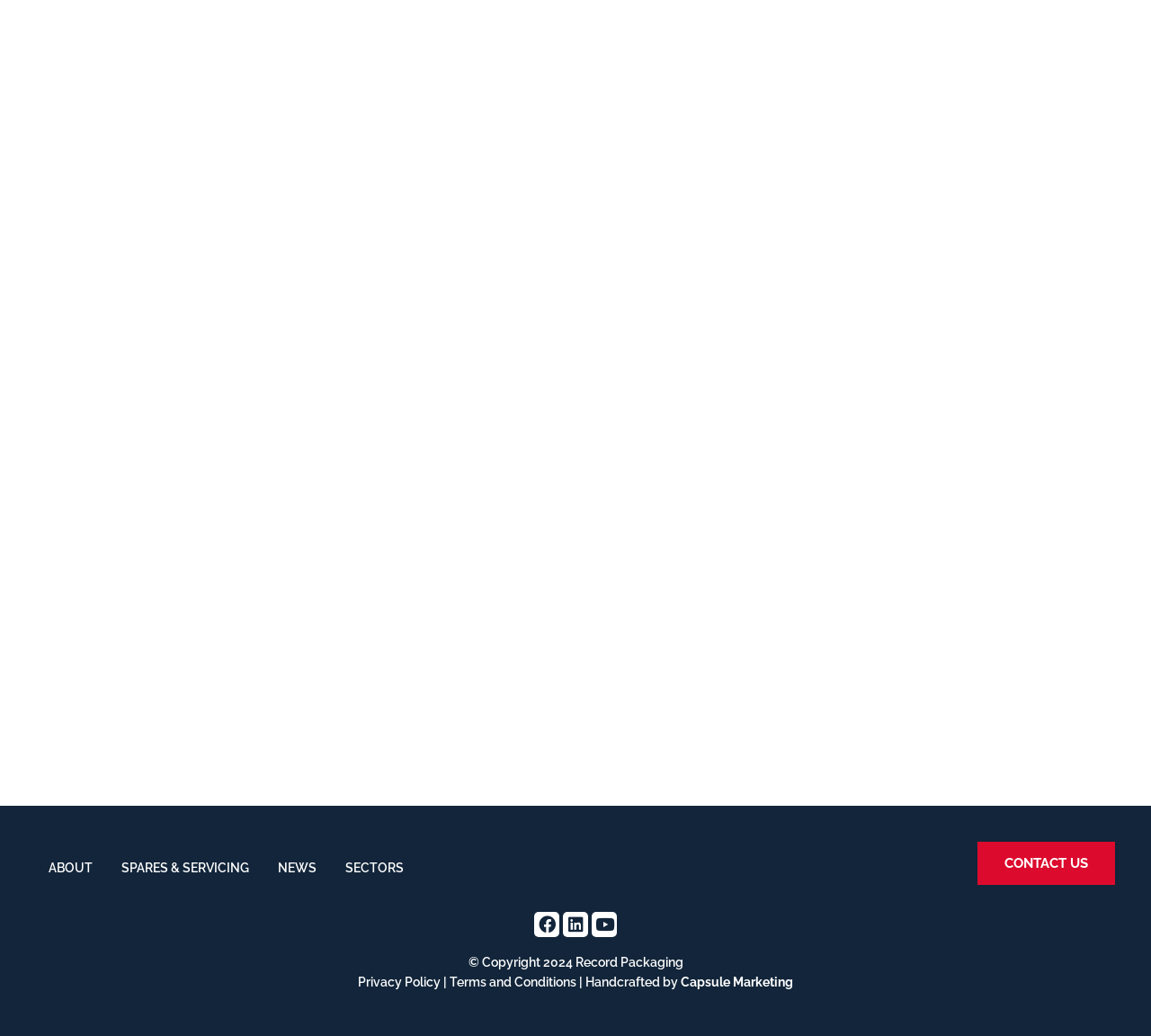Respond with a single word or phrase to the following question:
What is the purpose of the 'CONTACT US' link?

To contact the company